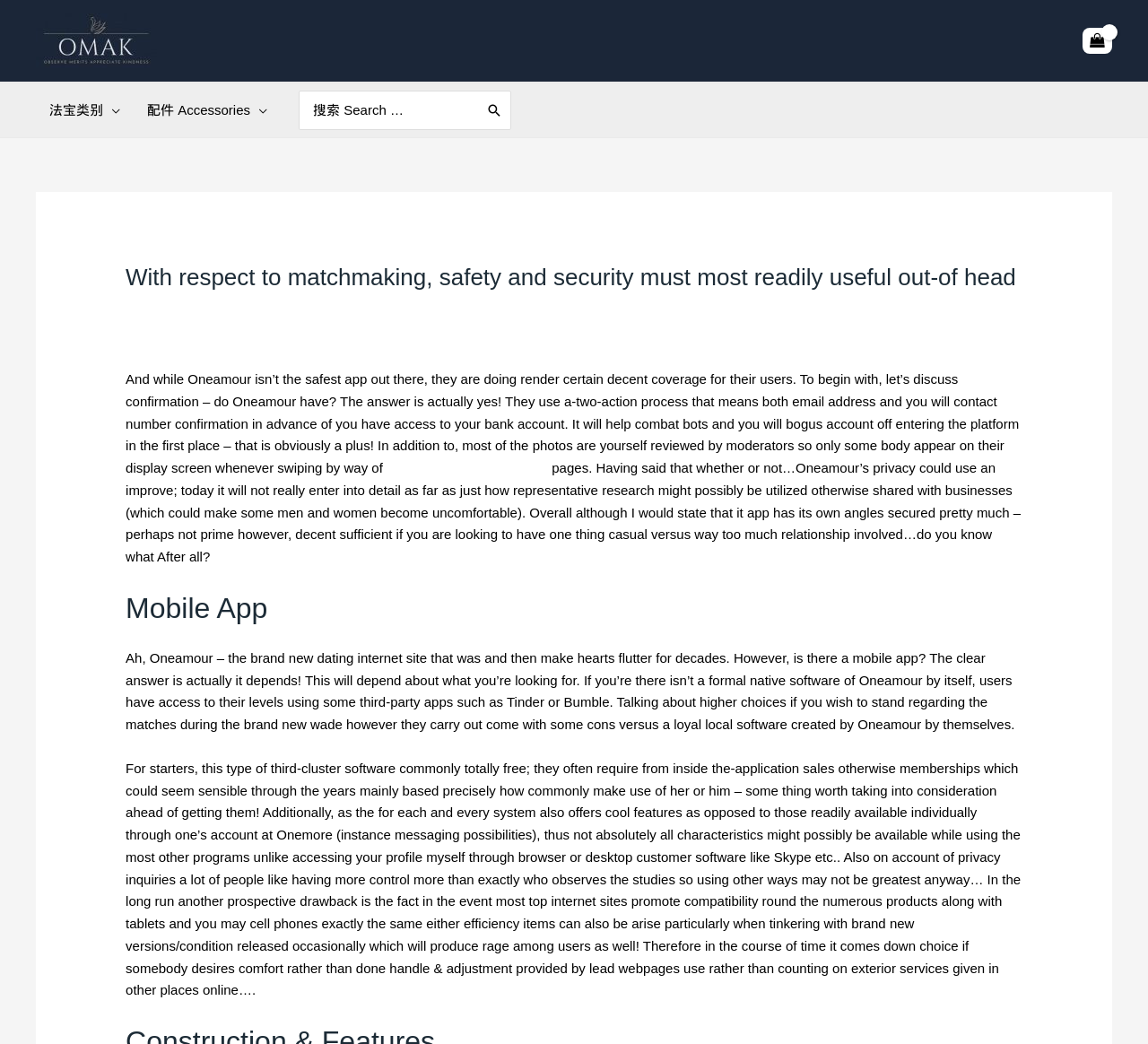Specify the bounding box coordinates of the element's area that should be clicked to execute the given instruction: "View the shopping cart". The coordinates should be four float numbers between 0 and 1, i.e., [left, top, right, bottom].

[0.943, 0.026, 0.969, 0.052]